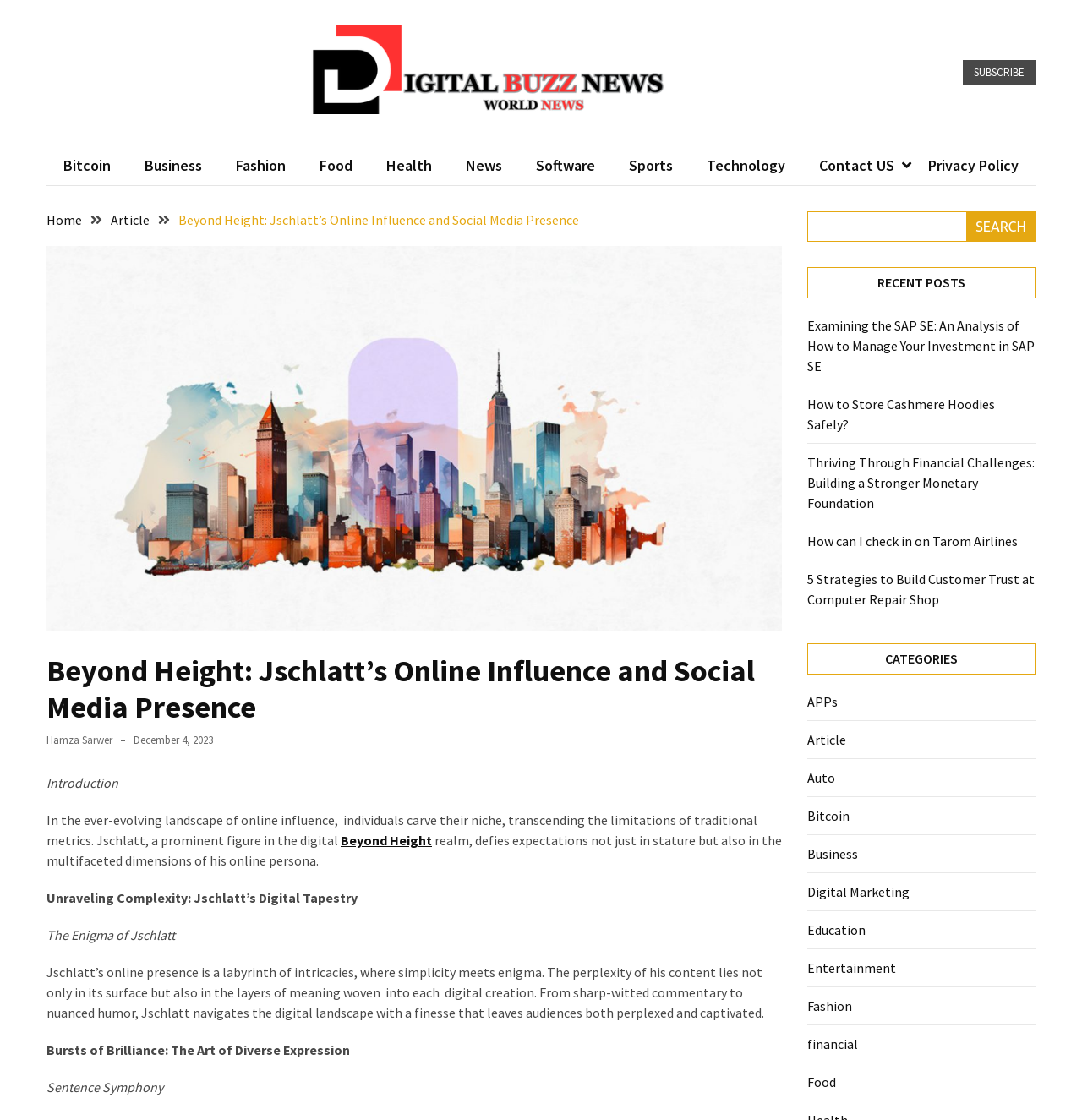Find the bounding box coordinates of the clickable element required to execute the following instruction: "Subscribe to the newsletter". Provide the coordinates as four float numbers between 0 and 1, i.e., [left, top, right, bottom].

[0.89, 0.053, 0.957, 0.076]